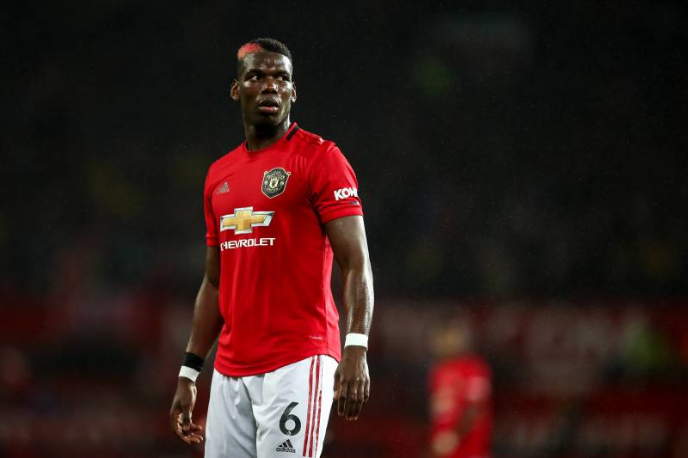Give a short answer using one word or phrase for the question:
What is the atmosphere in the stadium?

Anticipation and drama